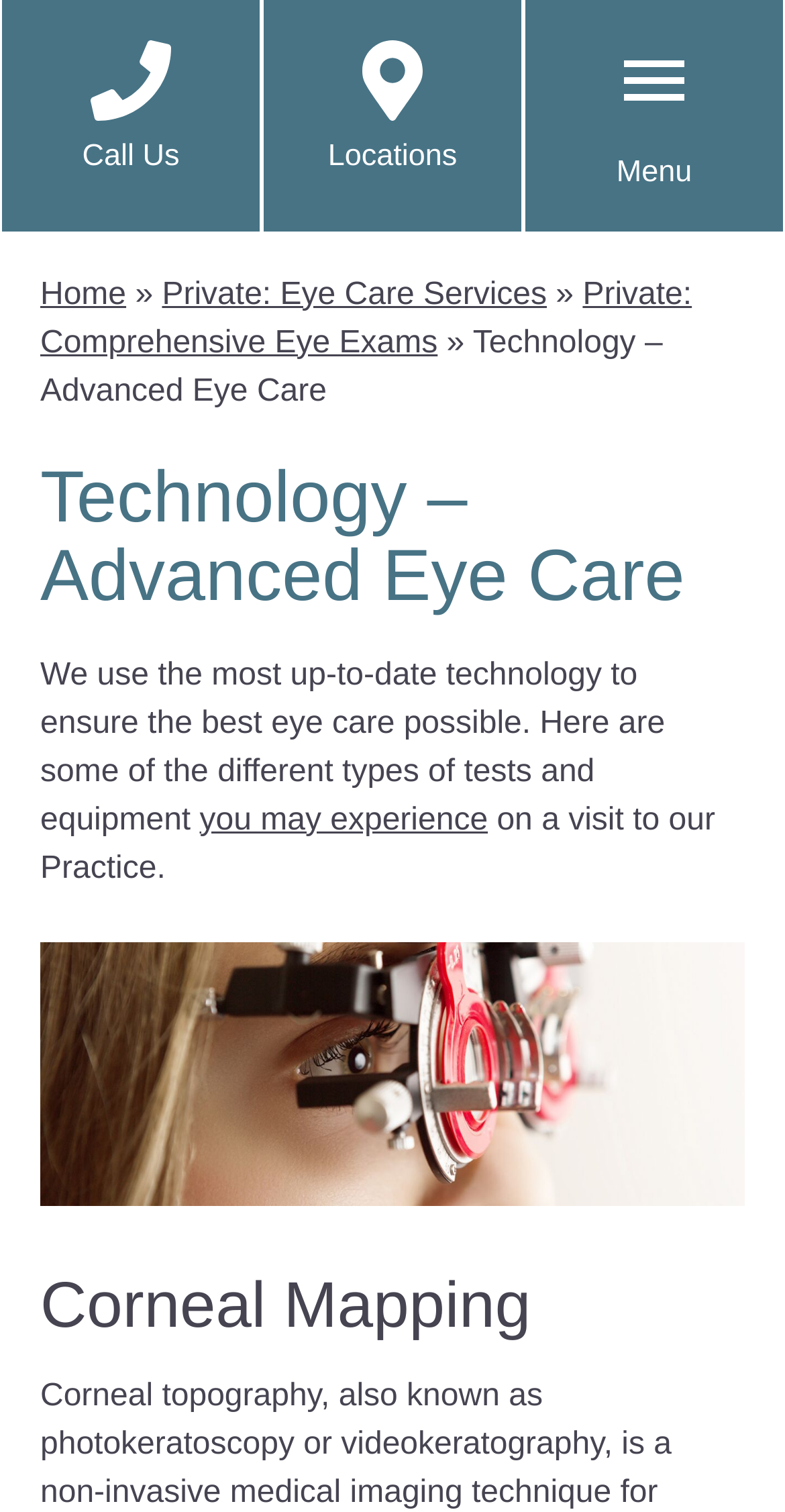Please analyze the image and provide a thorough answer to the question:
What is the purpose of the 'Call Us' link?

The 'Call Us' link is likely used to contact the eye care practice, possibly to schedule an appointment or ask questions about their services.